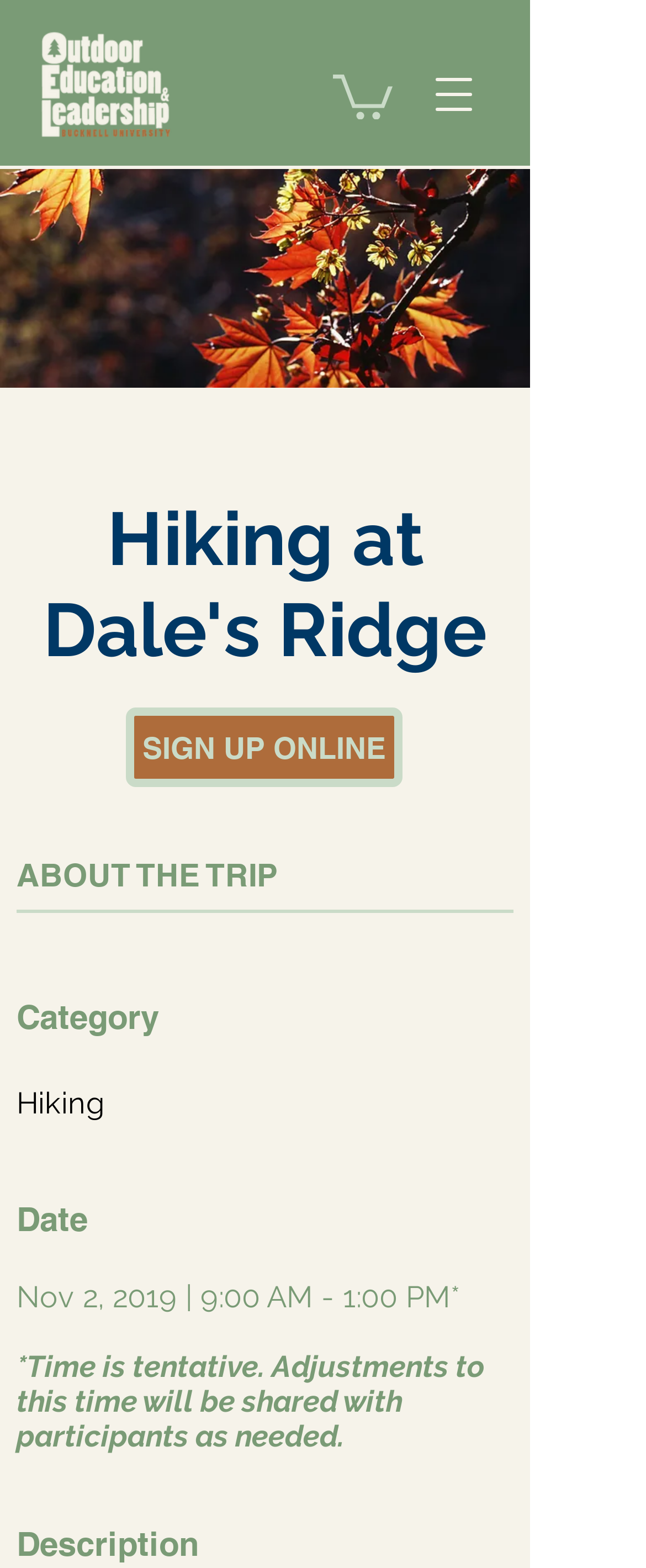Answer the following query concisely with a single word or phrase:
What is the text on the top-left image?

logolastlight.png